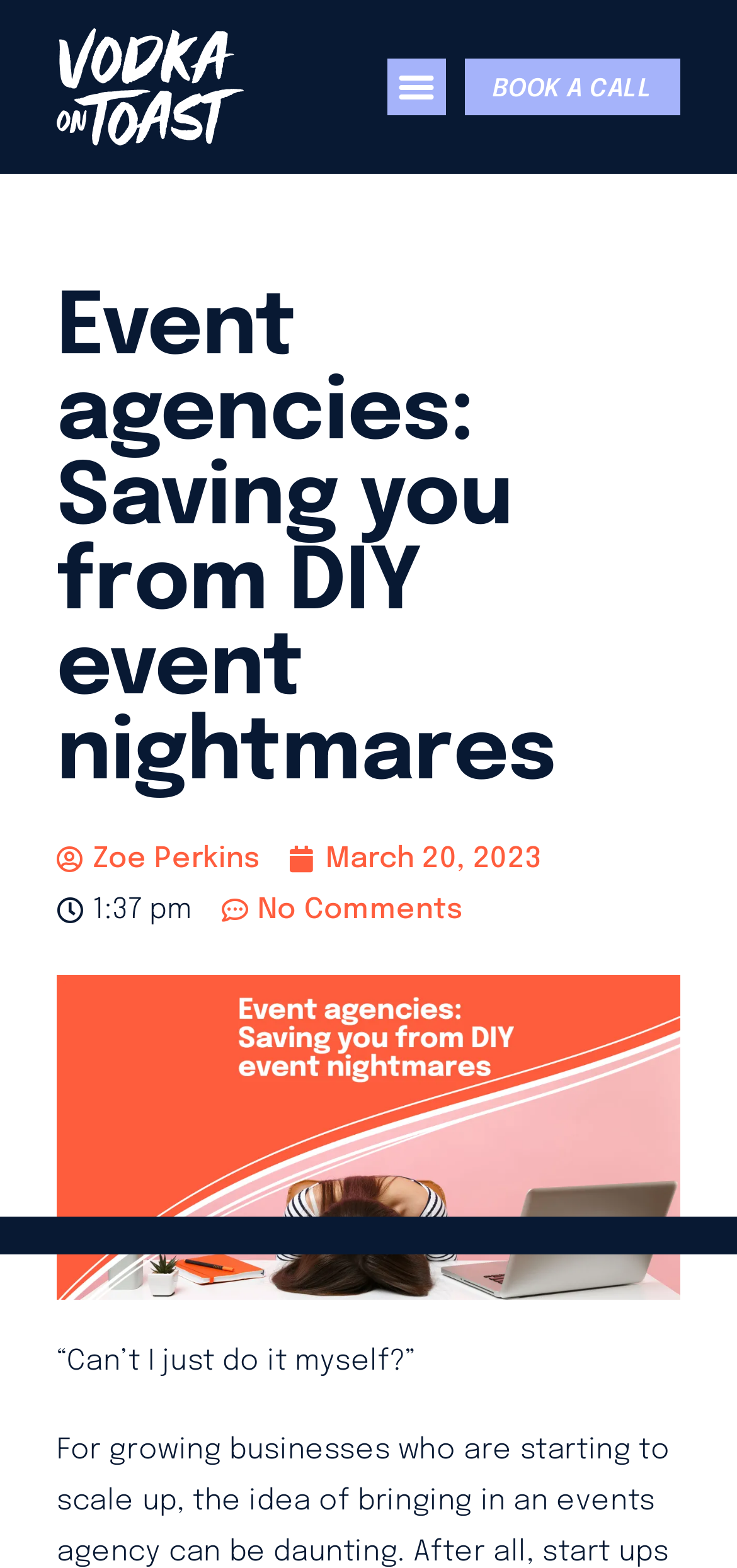Produce an extensive caption that describes everything on the webpage.

The webpage appears to be a blog post or article discussing the benefits of small businesses working with an events agency. At the top of the page, there is a menu toggle button on the right side, accompanied by a "BOOK A CALL" link. Below this, the title "Event agencies: Saving you from DIY event nightmares" is prominently displayed.

On the left side of the page, there is a section with the author's name, "Zoe Perkins", and the date "March 20, 2023". Next to the date, there is a timestamp "1:37 pm". Below this section, there is a link "No Comments", indicating that there are no comments on the post.

The main content of the page starts with a quote "“Can’t I just do it myself?”", which is likely the introduction to the article. The quote is positioned near the middle of the page, with the rest of the content likely following below it.